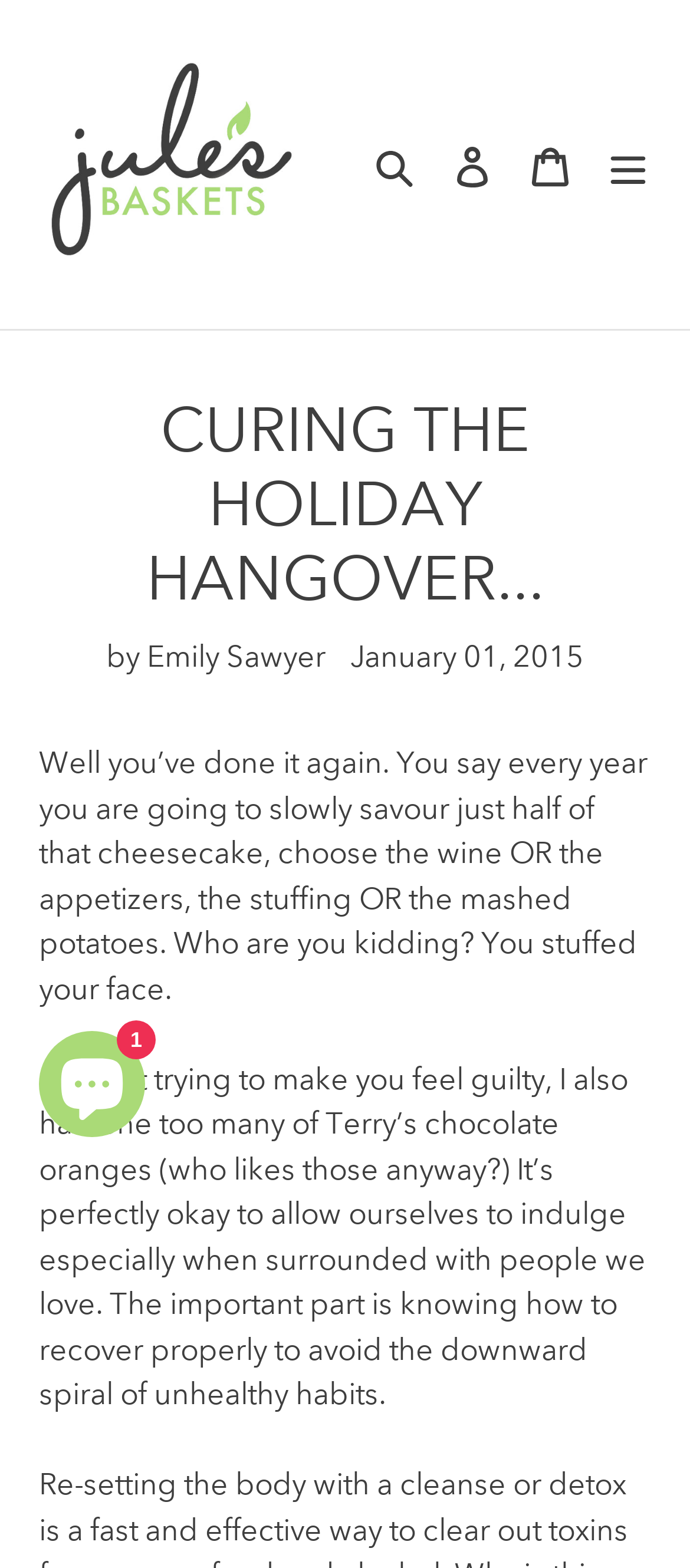Calculate the bounding box coordinates of the UI element given the description: "parent_node: Search aria-label="Menu"".

[0.854, 0.079, 0.967, 0.13]